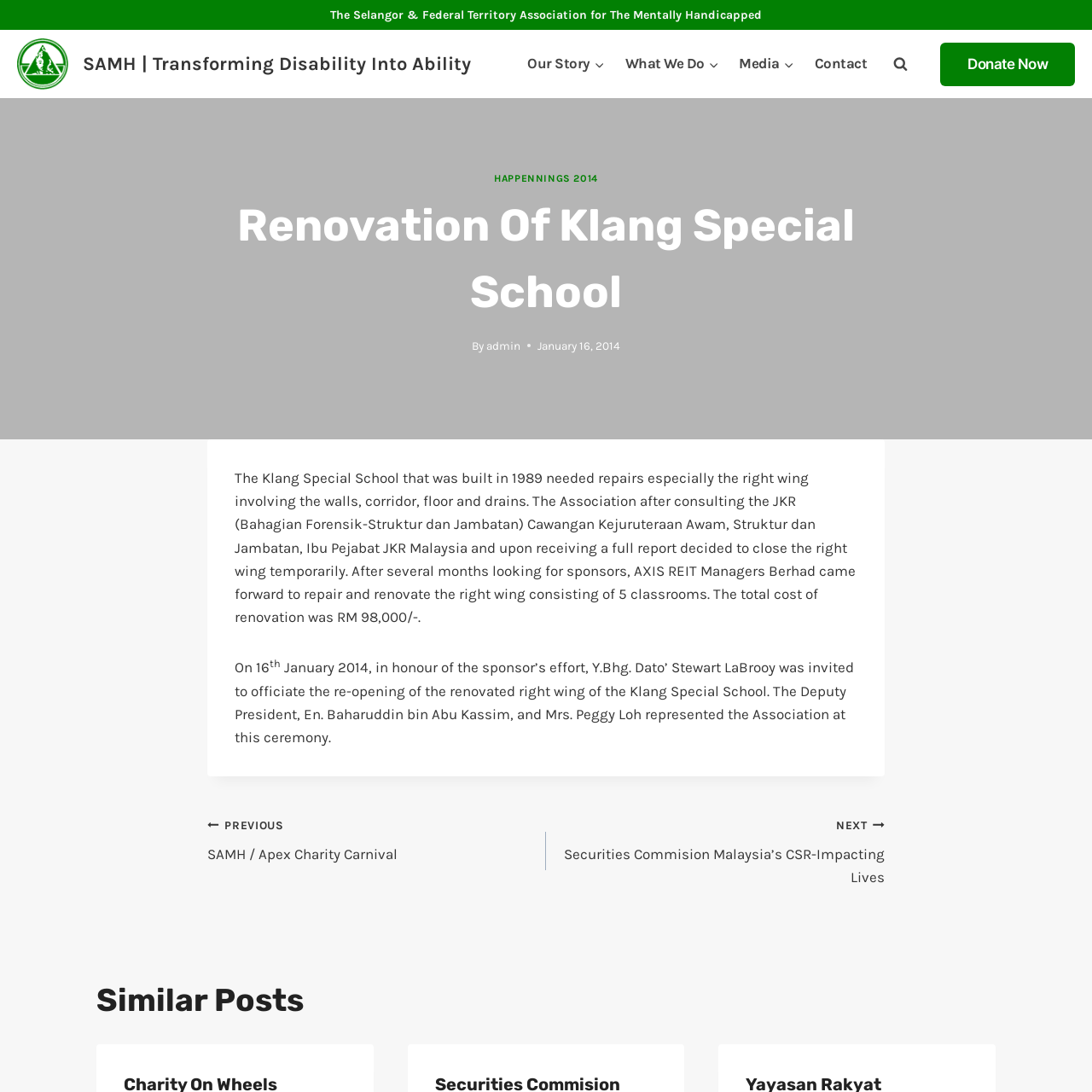Locate the bounding box coordinates of the area that needs to be clicked to fulfill the following instruction: "Expand the 'Primary Navigation' menu". The coordinates should be in the format of four float numbers between 0 and 1, namely [left, top, right, bottom].

[0.474, 0.047, 0.803, 0.071]